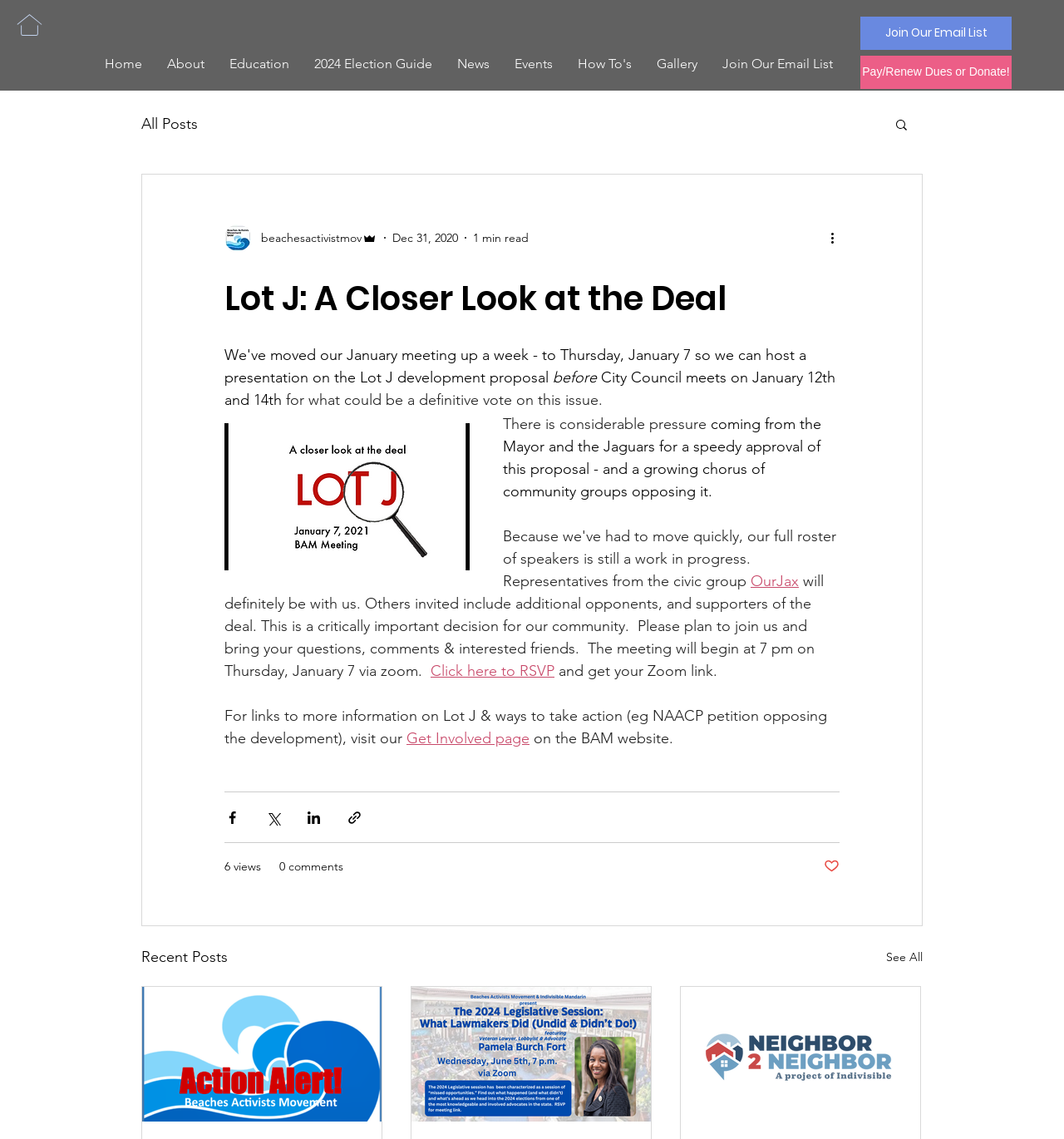Look at the image and write a detailed answer to the question: 
What is the purpose of the meeting on January 7?

The webpage mentions that the meeting on January 7 is to discuss the Lot J development proposal before the City Council meets on January 12th and 14th, which suggests that the purpose of the meeting is to discuss the proposal.